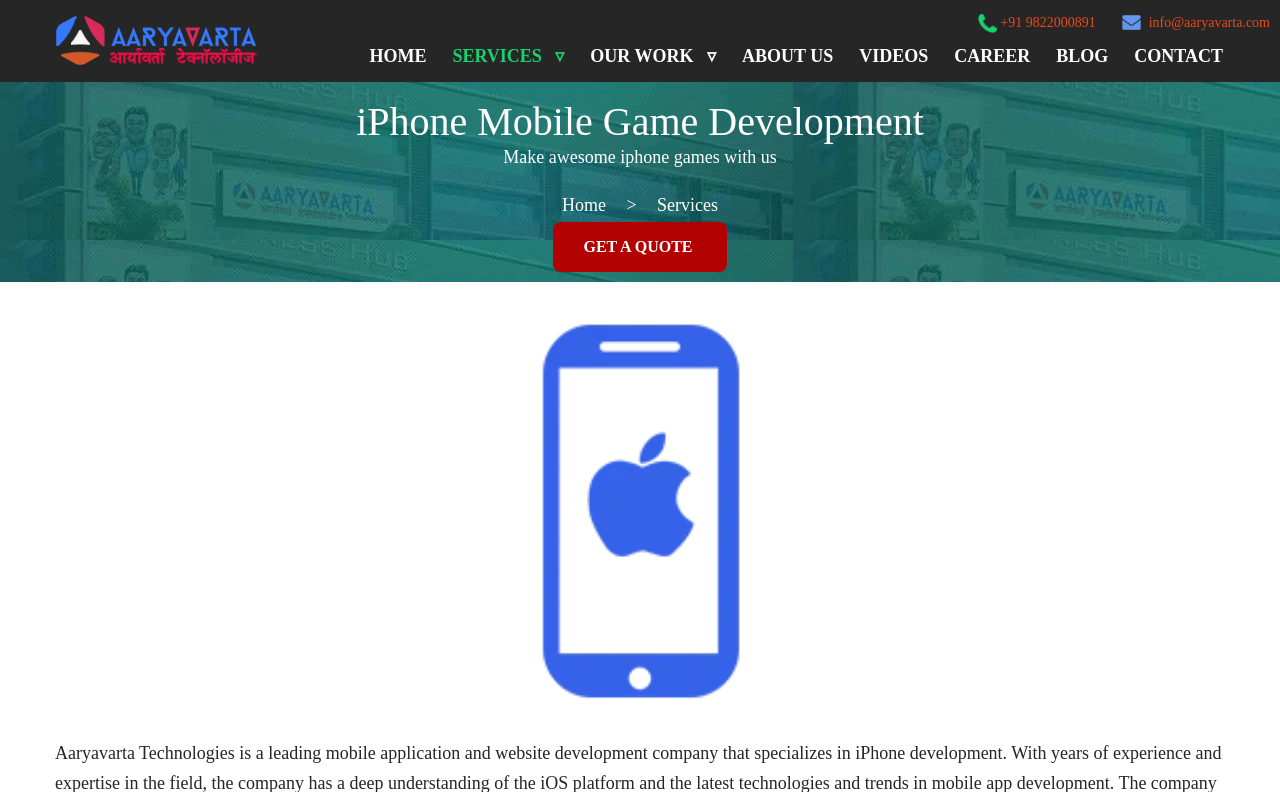Please give a one-word or short phrase response to the following question: 
What is the company's email address?

info@aaryavarta.com